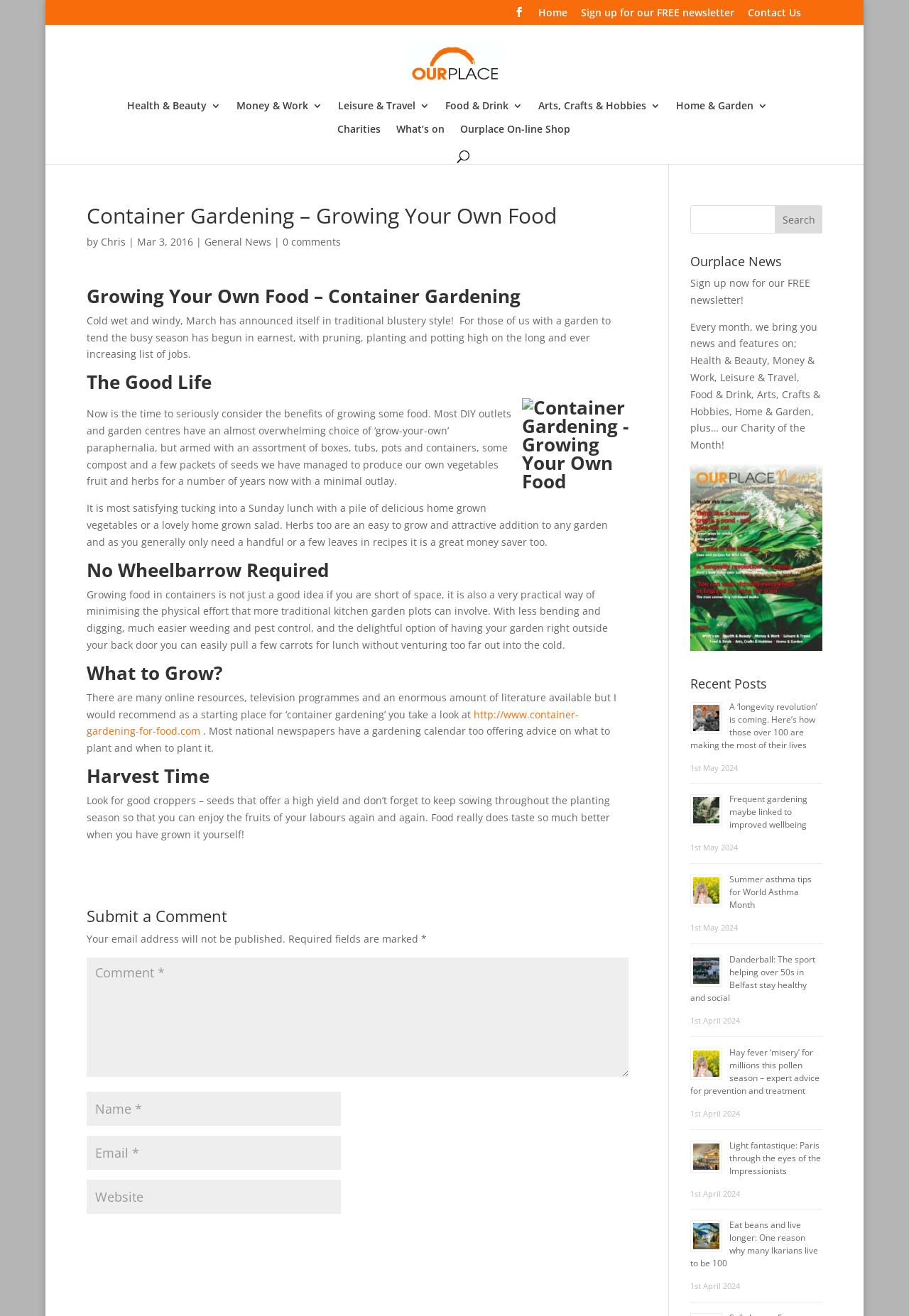Please provide a one-word or short phrase answer to the question:
What is the benefit of growing food in containers?

Less physical effort